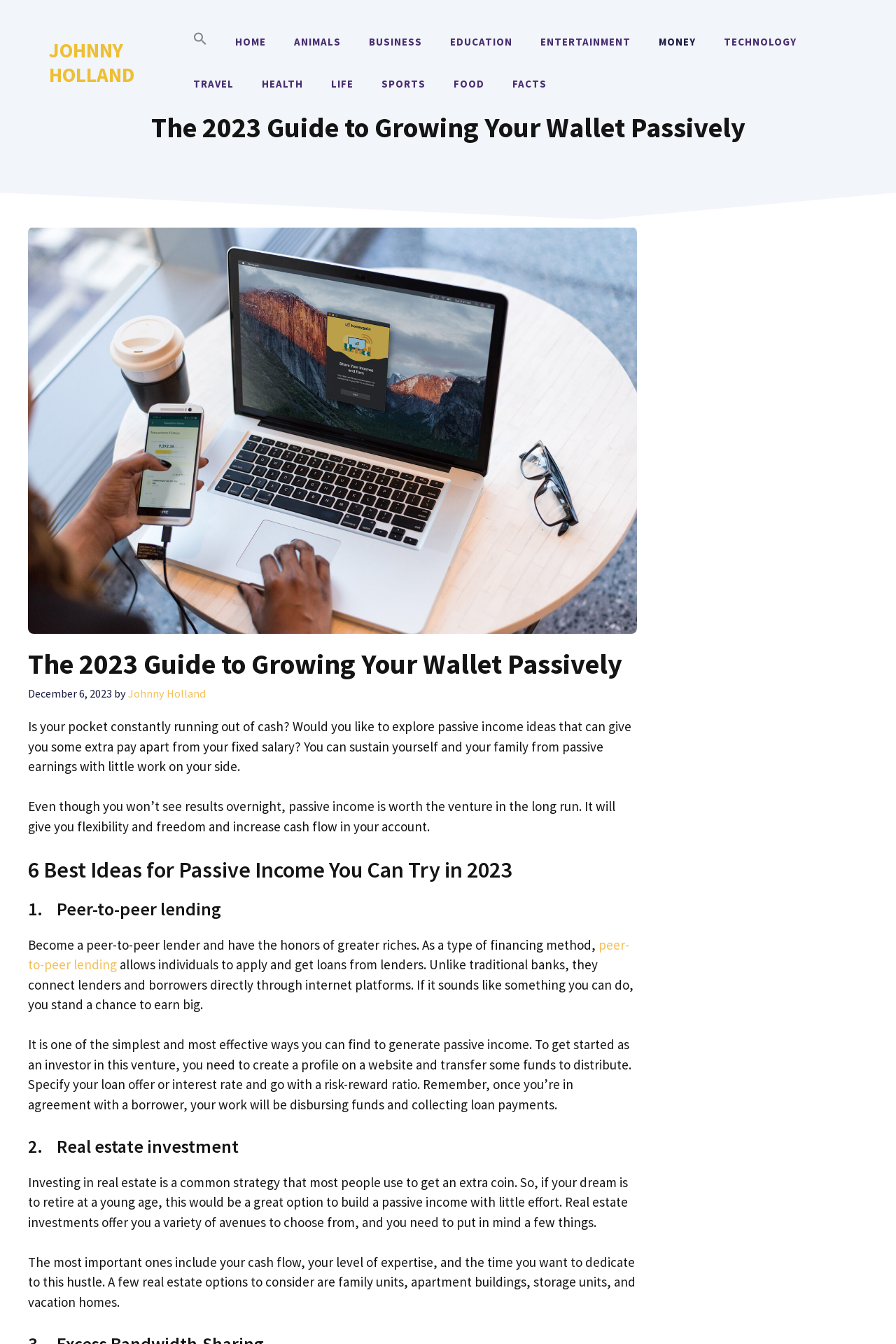What is the name of the website?
Using the information presented in the image, please offer a detailed response to the question.

I determined the answer by looking at the banner element at the top of the webpage, which contains the link 'JOHNNY HOLLAND'.